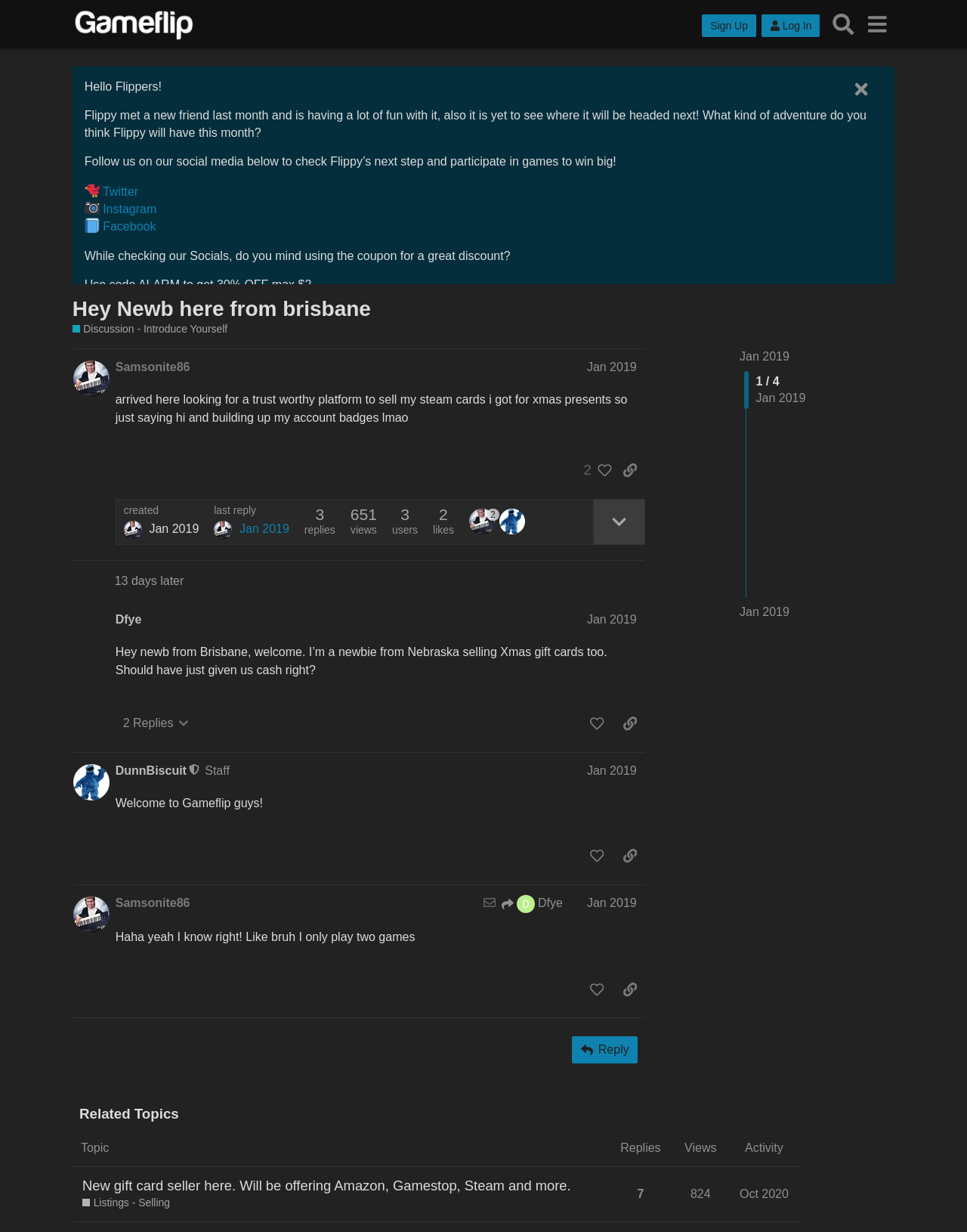Analyze the image and give a detailed response to the question:
How many people liked the first post?

The number of people who liked the first post can be found at the bottom of the first post, where it says '2 people liked this post'.